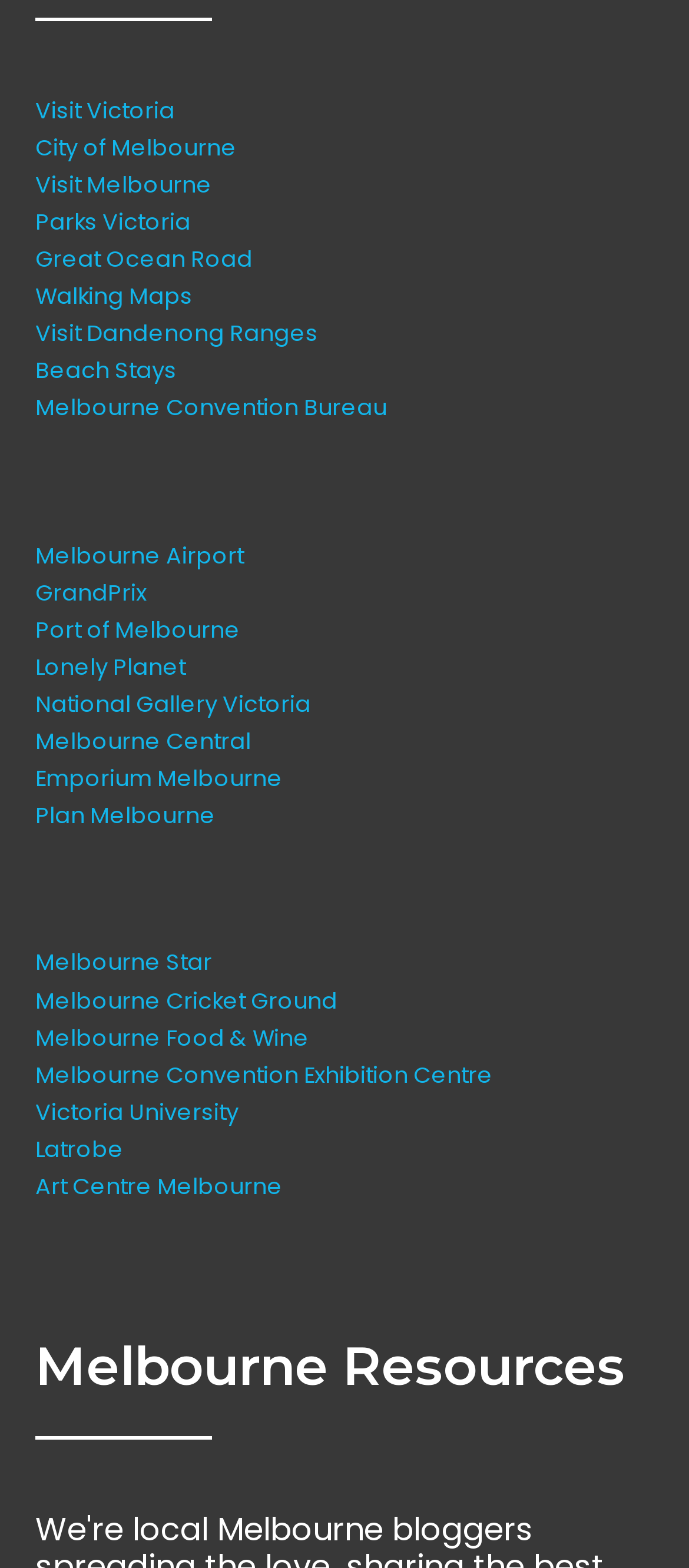Answer the following query with a single word or phrase:
How many links are there on the webpage?

25